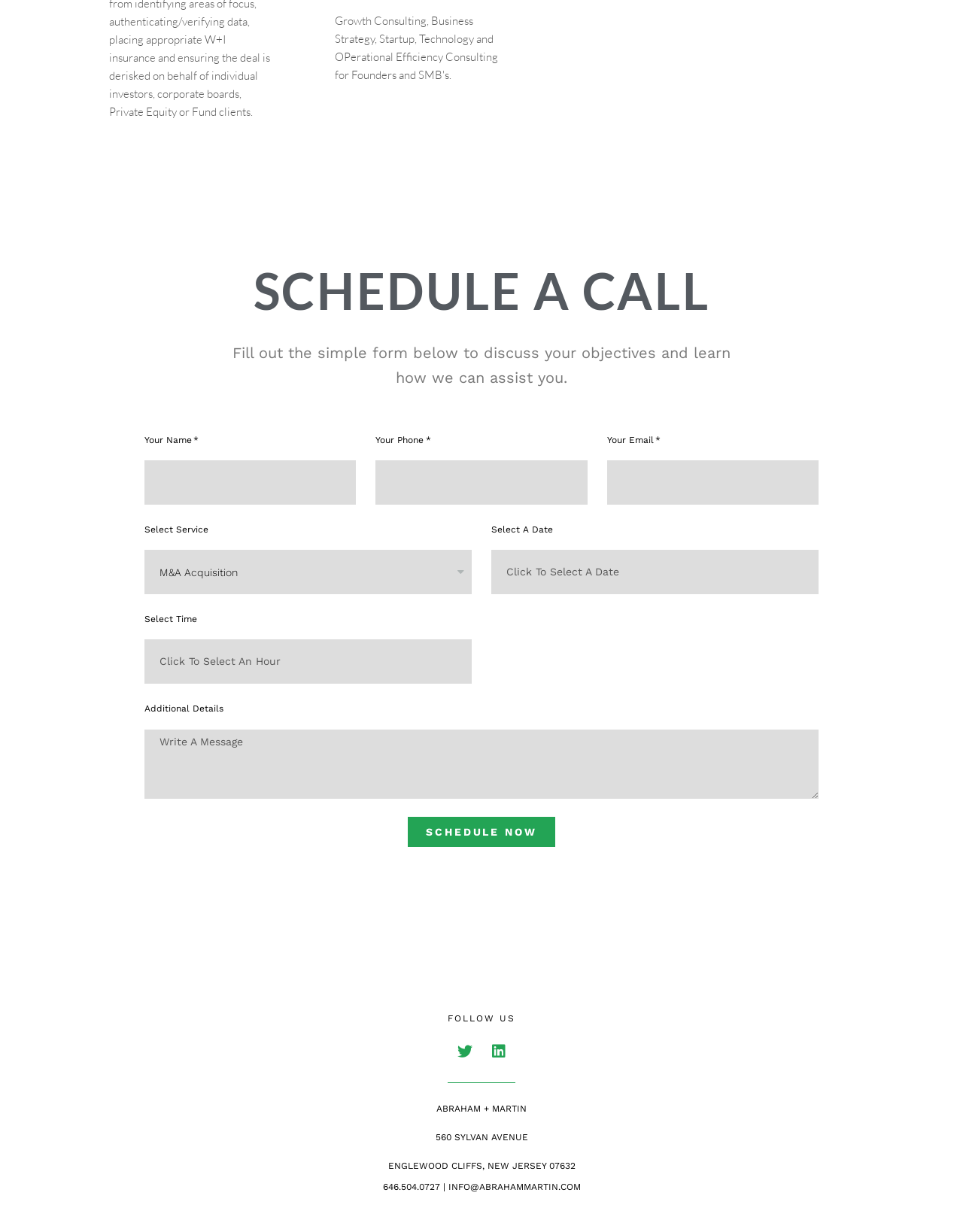Use the information in the screenshot to answer the question comprehensively: What social media platforms does the company have?

The company has links to its Twitter and Linkedin profiles at the bottom of the webpage, under the 'FOLLOW US' heading.